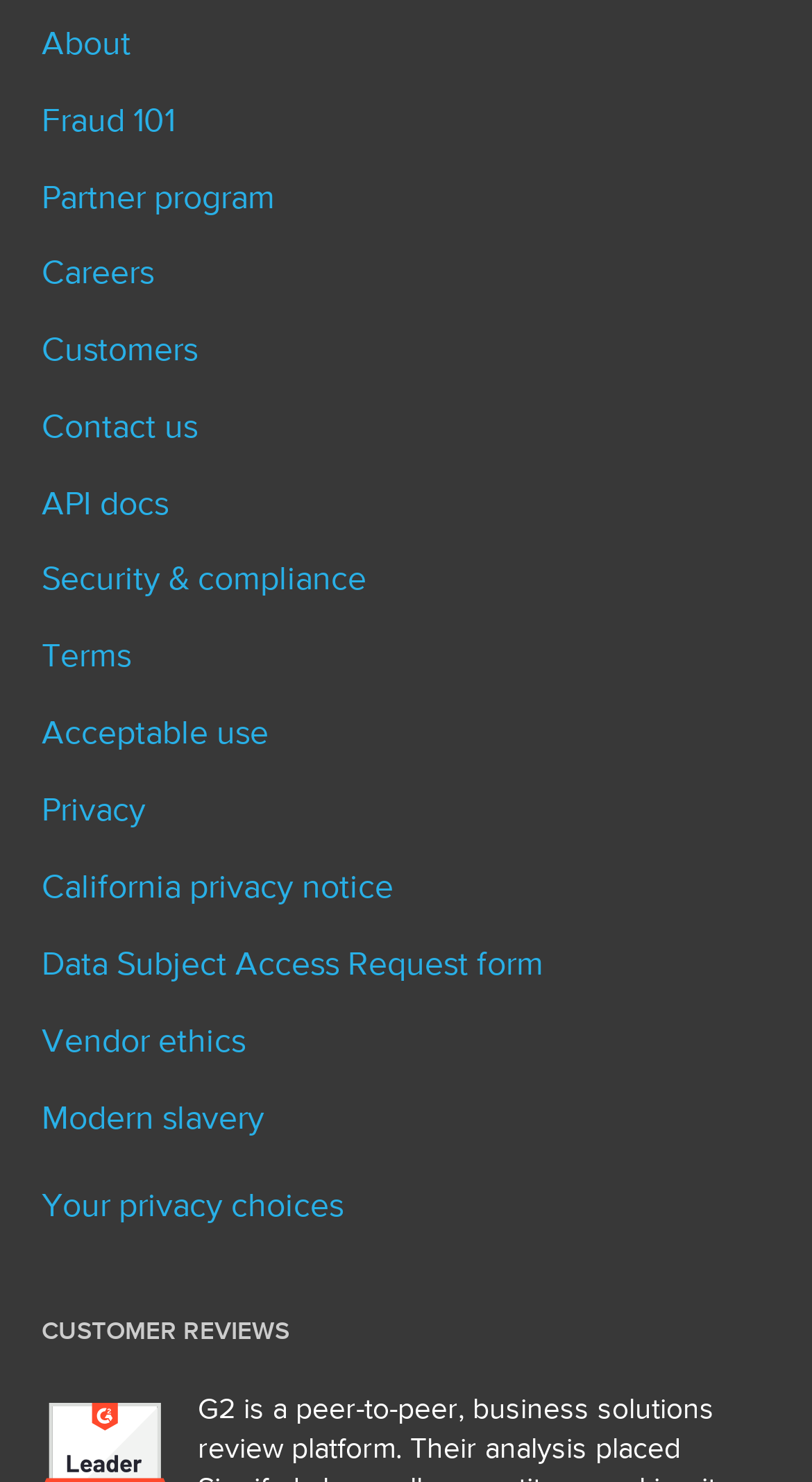Using the details in the image, give a detailed response to the question below:
What type of content is presented below the navigation menu?

Below the navigation menu, there is a heading that reads 'CUSTOMER REVIEWS'. This suggests that the content presented in this section is related to customer reviews or testimonials.